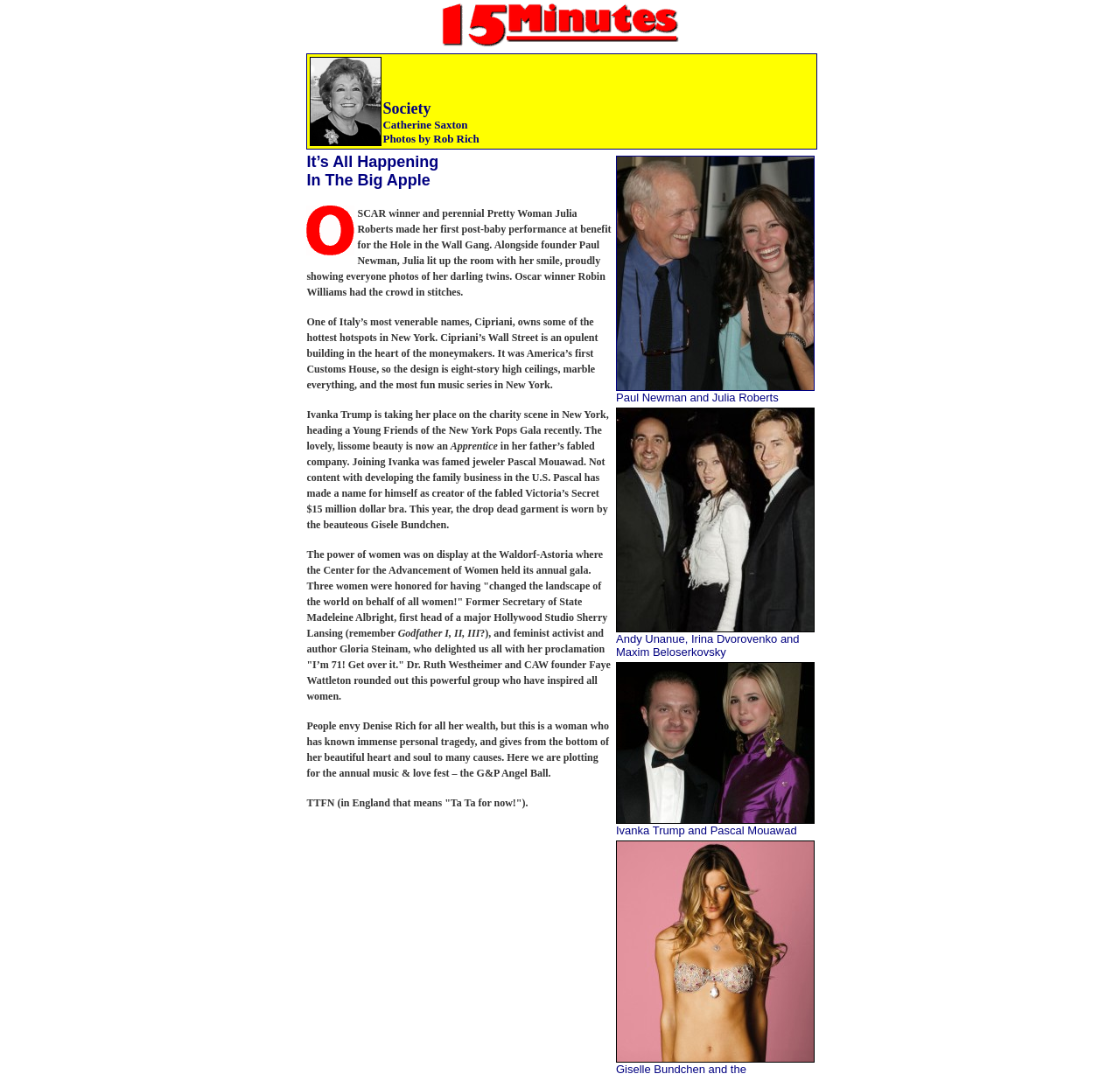What is the name of the magazine?
Provide a one-word or short-phrase answer based on the image.

15 Minutes Magazine